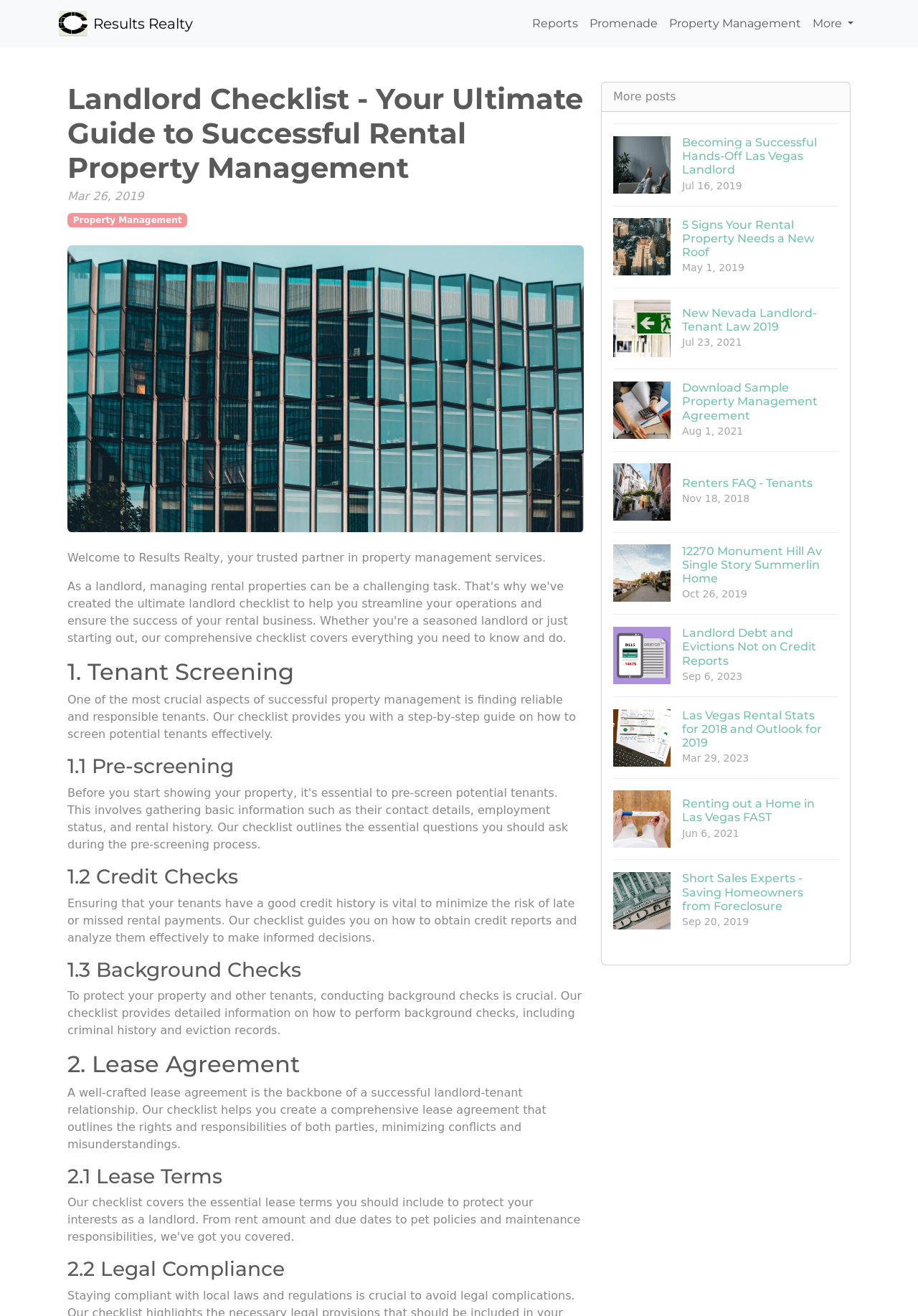Please locate the clickable area by providing the bounding box coordinates to follow this instruction: "Click the 'More' button".

[0.879, 0.007, 0.936, 0.029]